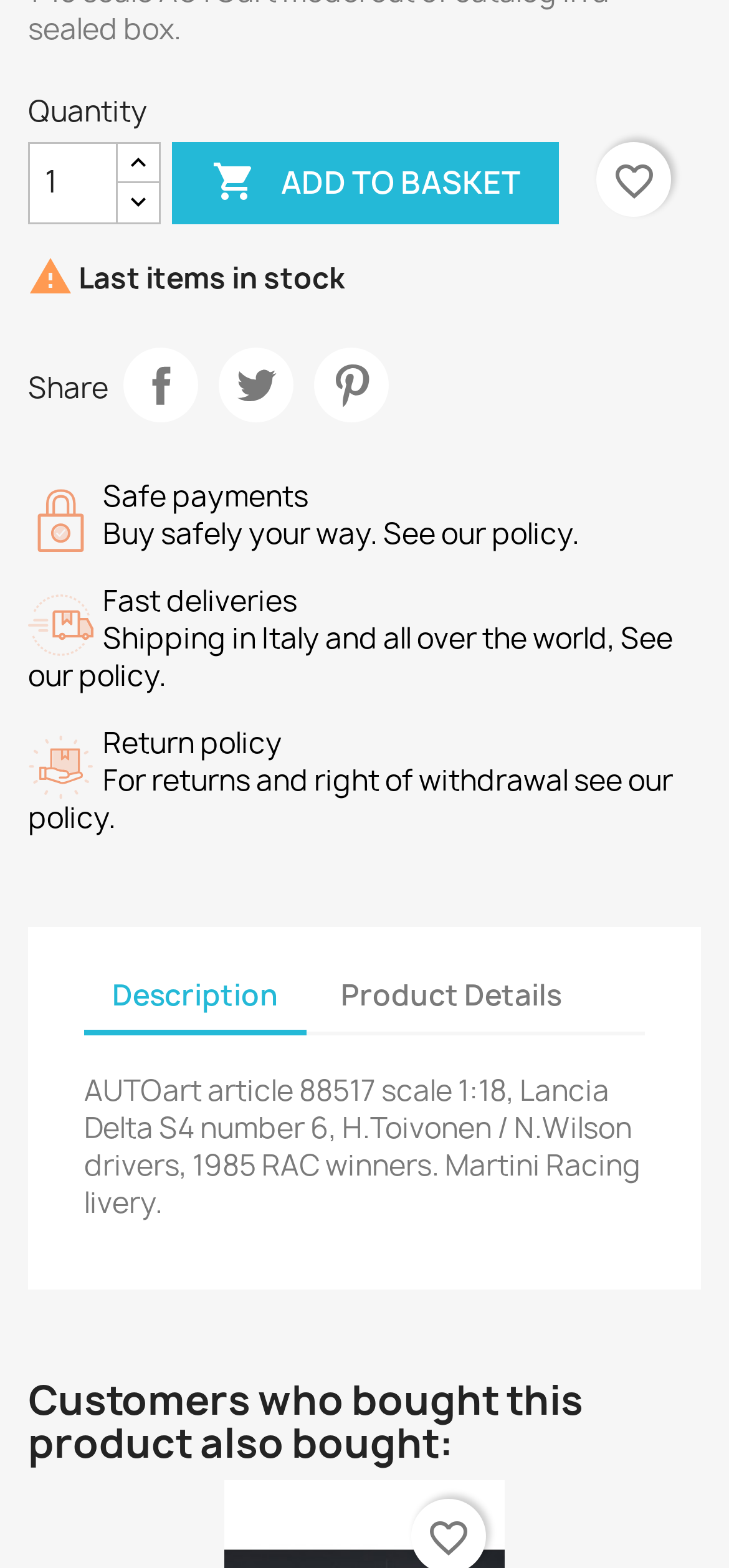Kindly determine the bounding box coordinates for the area that needs to be clicked to execute this instruction: "Favorite this product".

[0.819, 0.09, 0.922, 0.138]